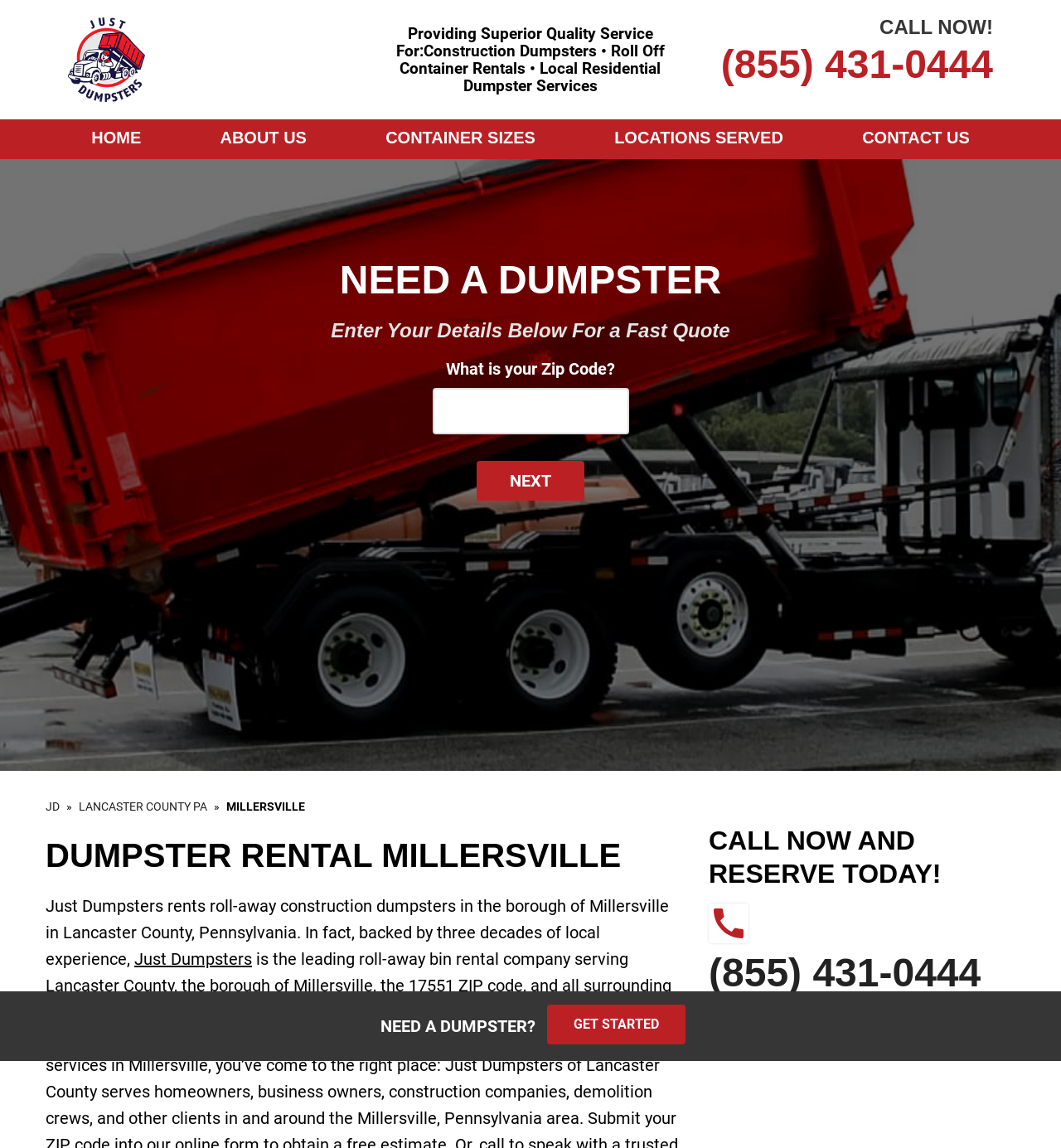Please find the main title text of this webpage.

DUMPSTER RENTAL MILLERSVILLE